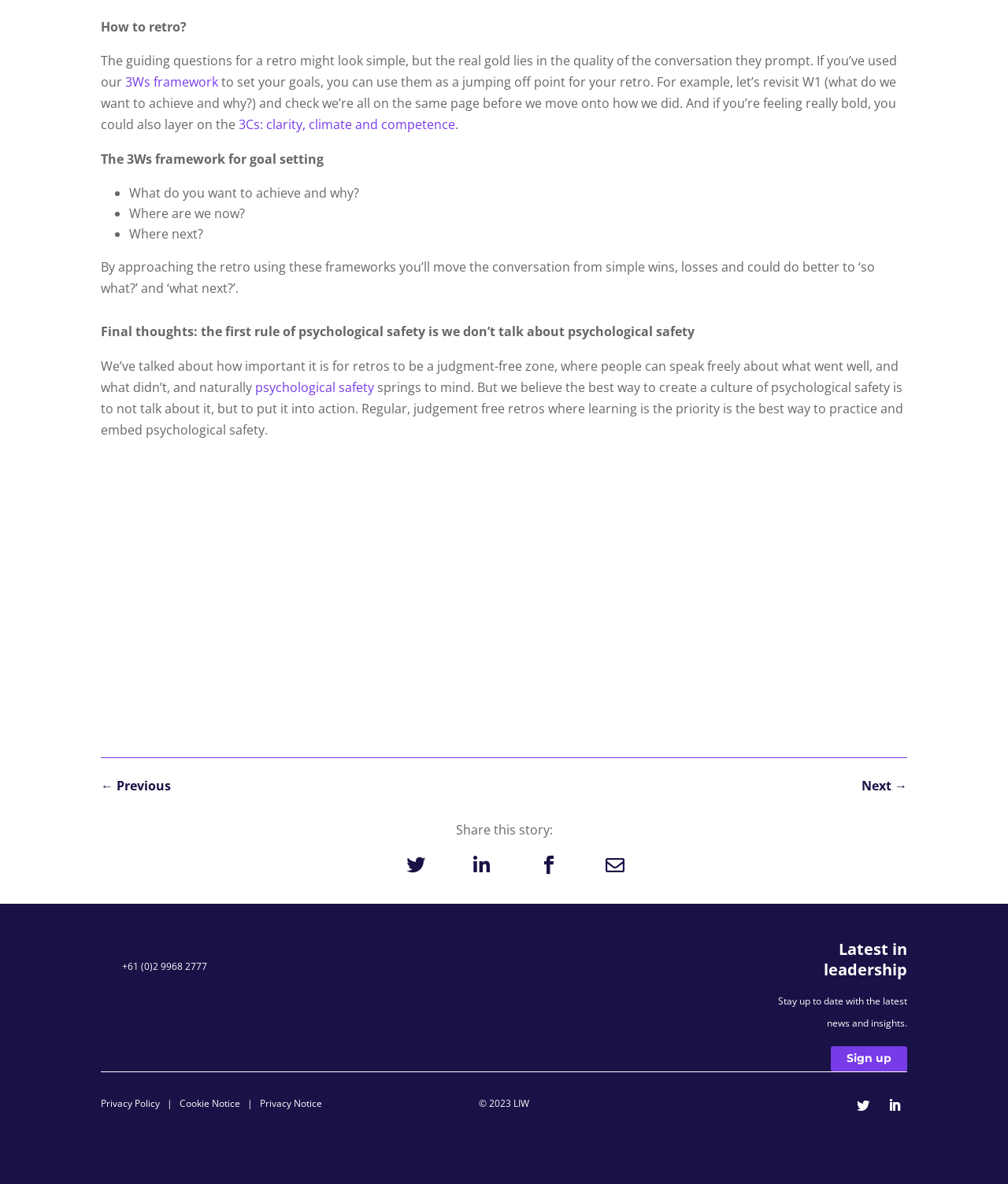Please specify the bounding box coordinates of the region to click in order to perform the following instruction: "Click the 'Suriname Women And Girls For Marriage' link".

None